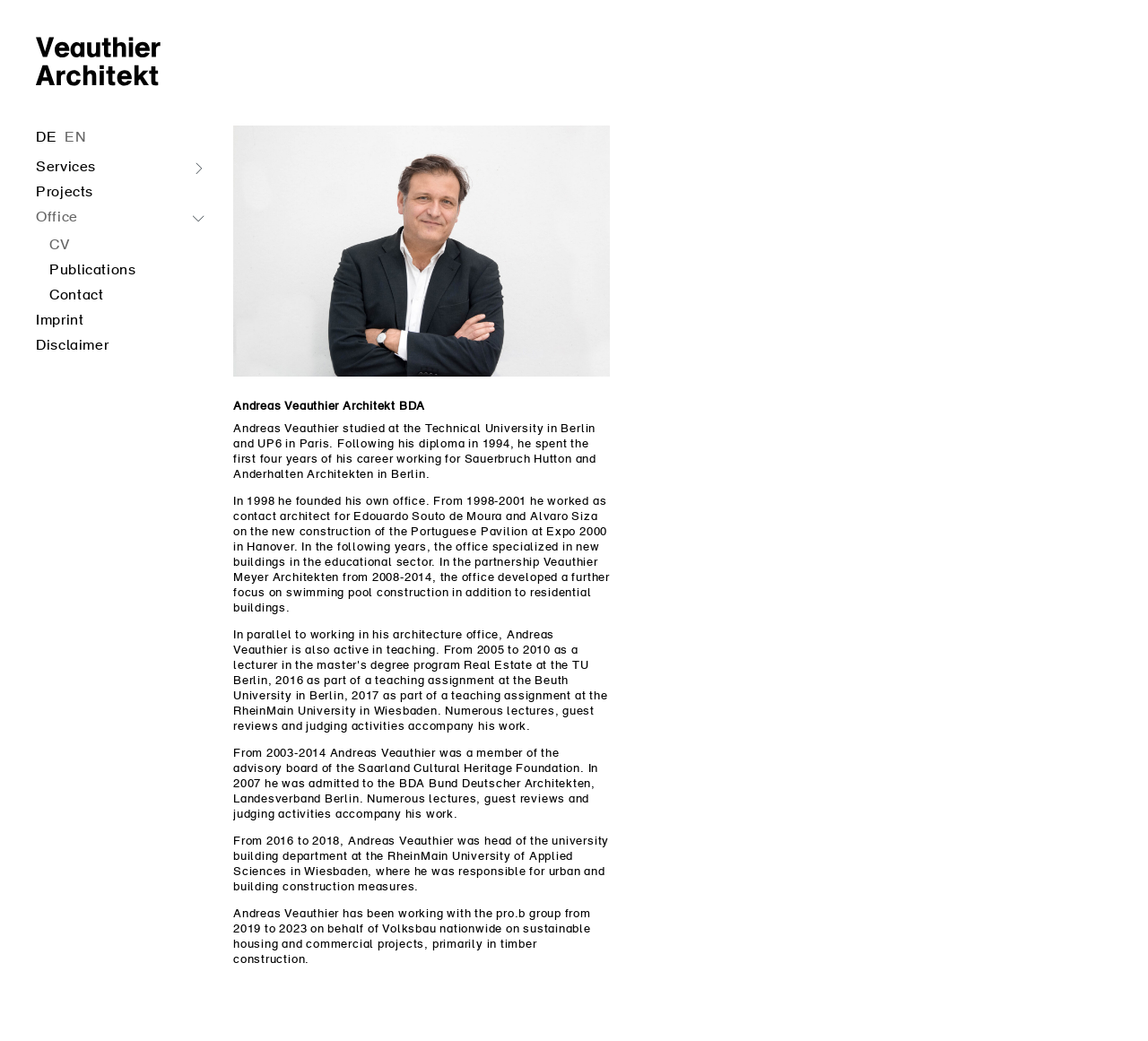What is the architect's affiliation?
Refer to the screenshot and deliver a thorough answer to the question presented.

I found the architect's affiliation by reading the static text that provides a brief biography of the architect, which mentions that he was admitted to the BDA Bund Deutscher Architekten, Landesverband Berlin in 2007.